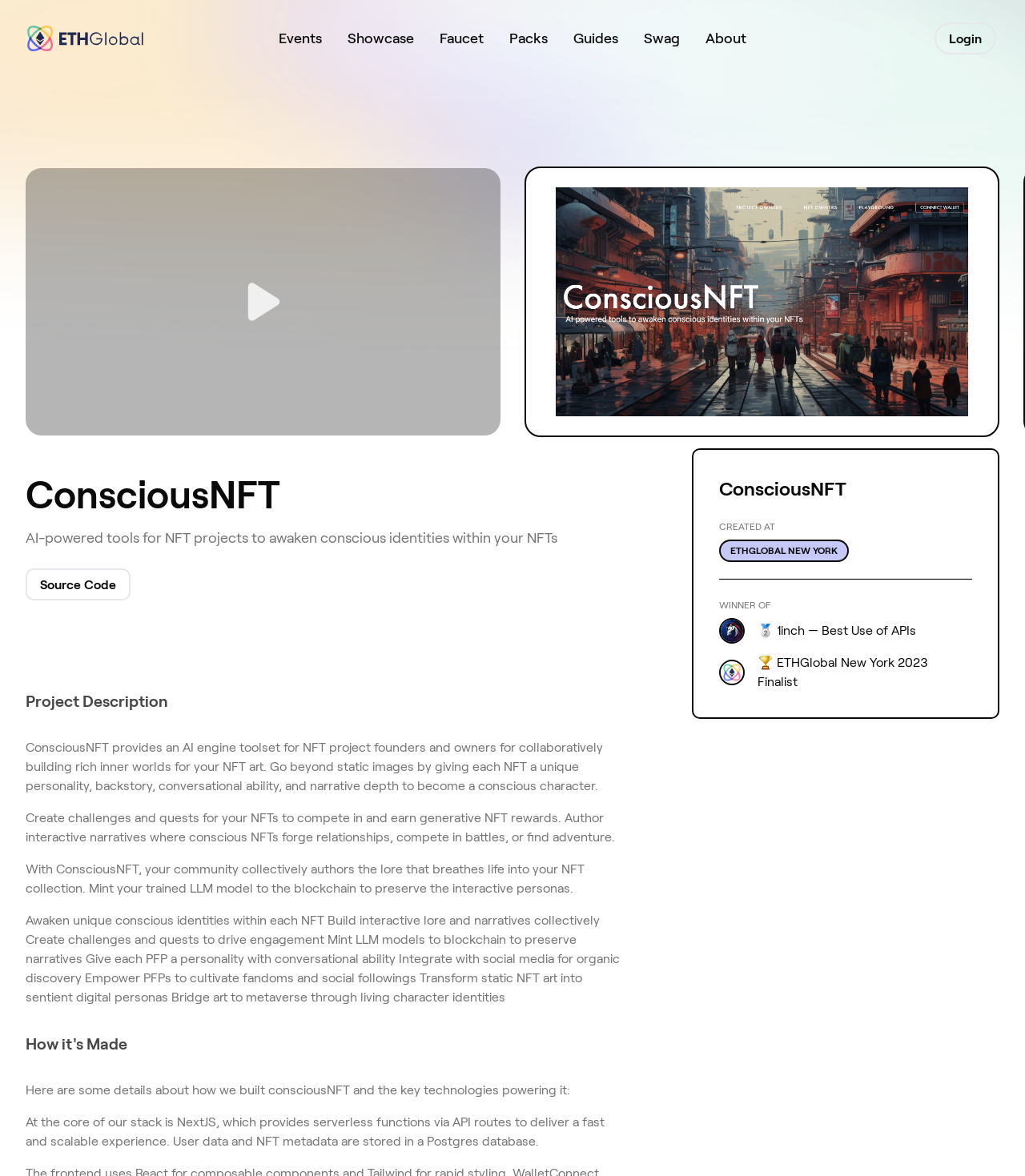Locate the bounding box of the UI element described in the following text: "ETHGlobal New York".

[0.702, 0.461, 0.828, 0.473]